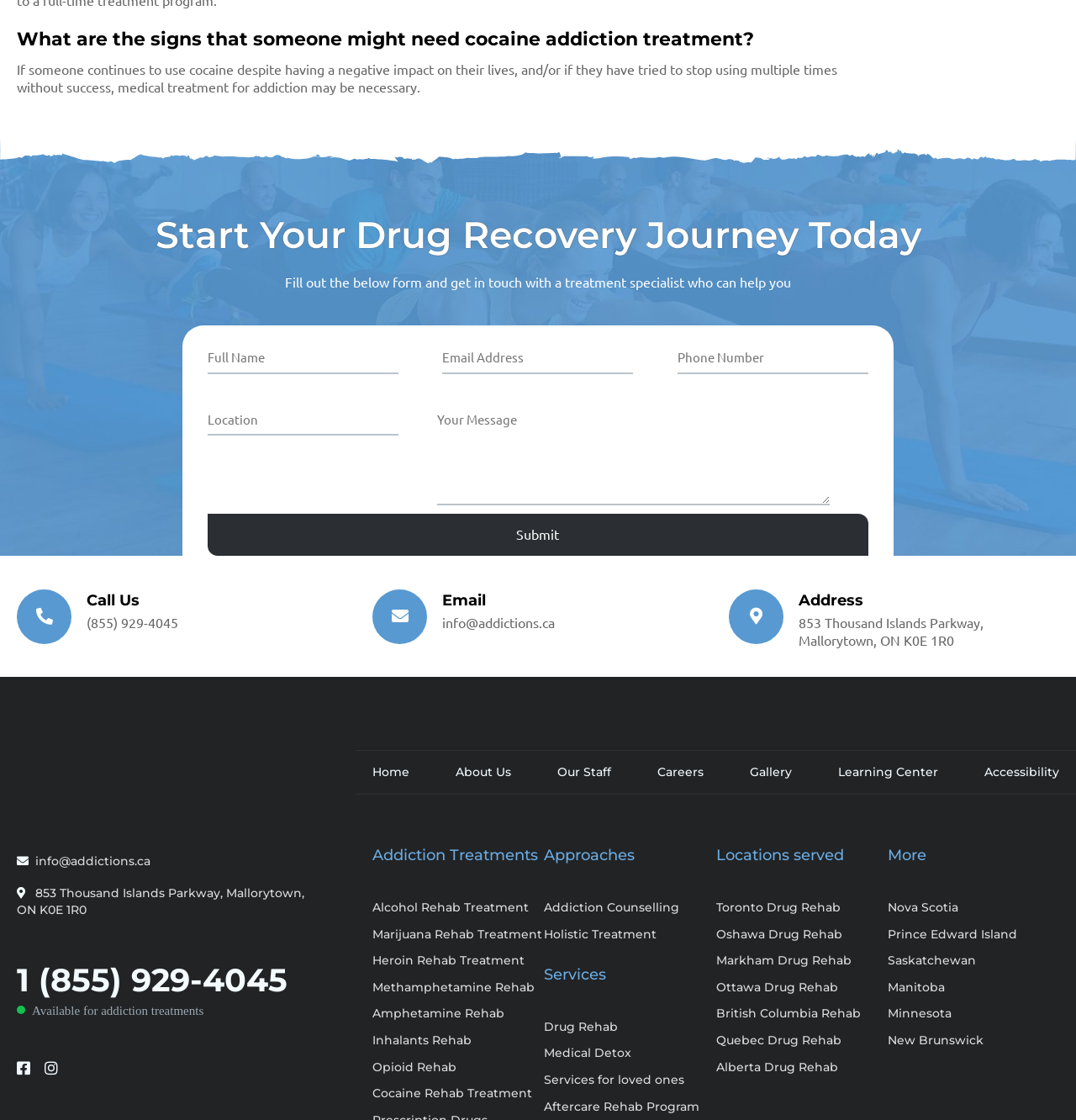Given the element description Saskatchewan, identify the bounding box coordinates for the UI element on the webpage screenshot. The format should be (top-left x, top-left y, bottom-right x, bottom-right y), with values between 0 and 1.

[0.825, 0.846, 0.984, 0.87]